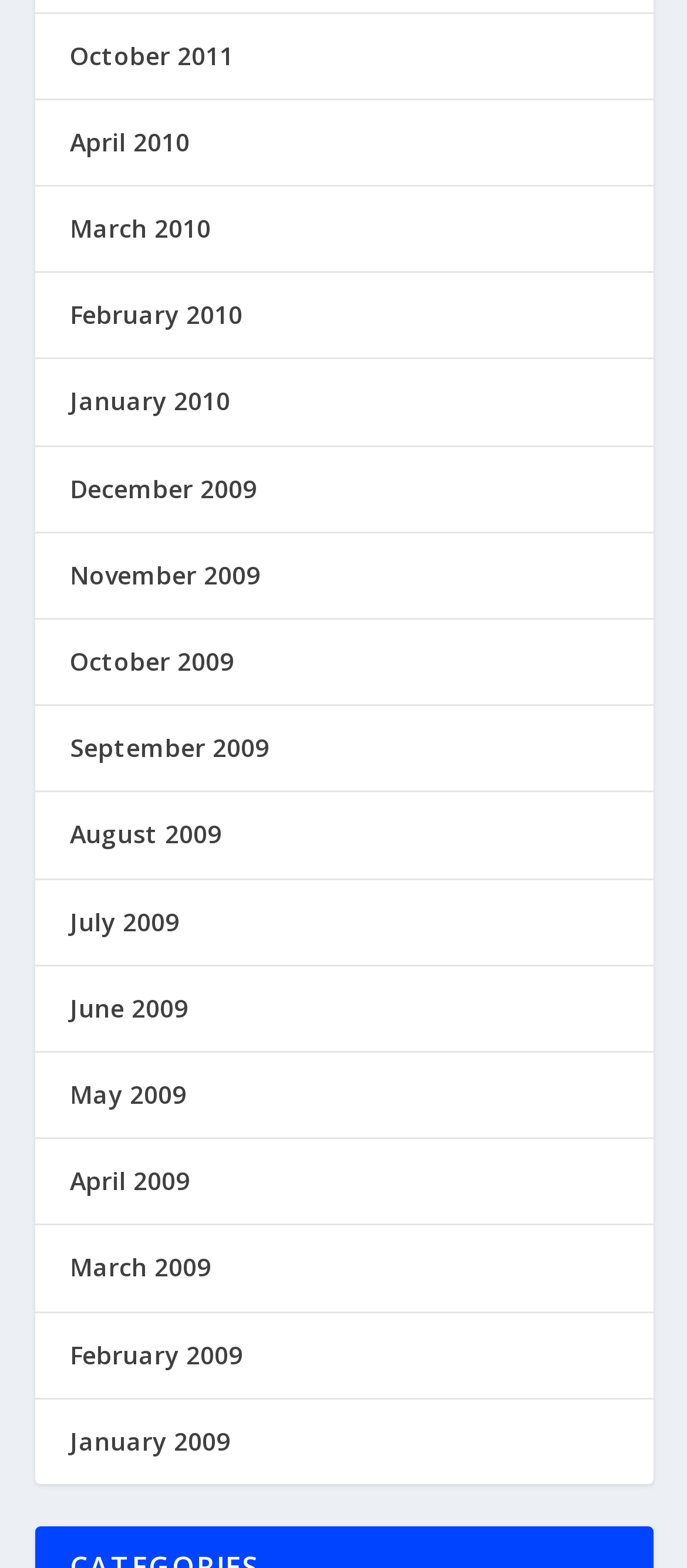Determine the bounding box coordinates of the section I need to click to execute the following instruction: "view January 2009". Provide the coordinates as four float numbers between 0 and 1, i.e., [left, top, right, bottom].

[0.101, 0.908, 0.335, 0.929]